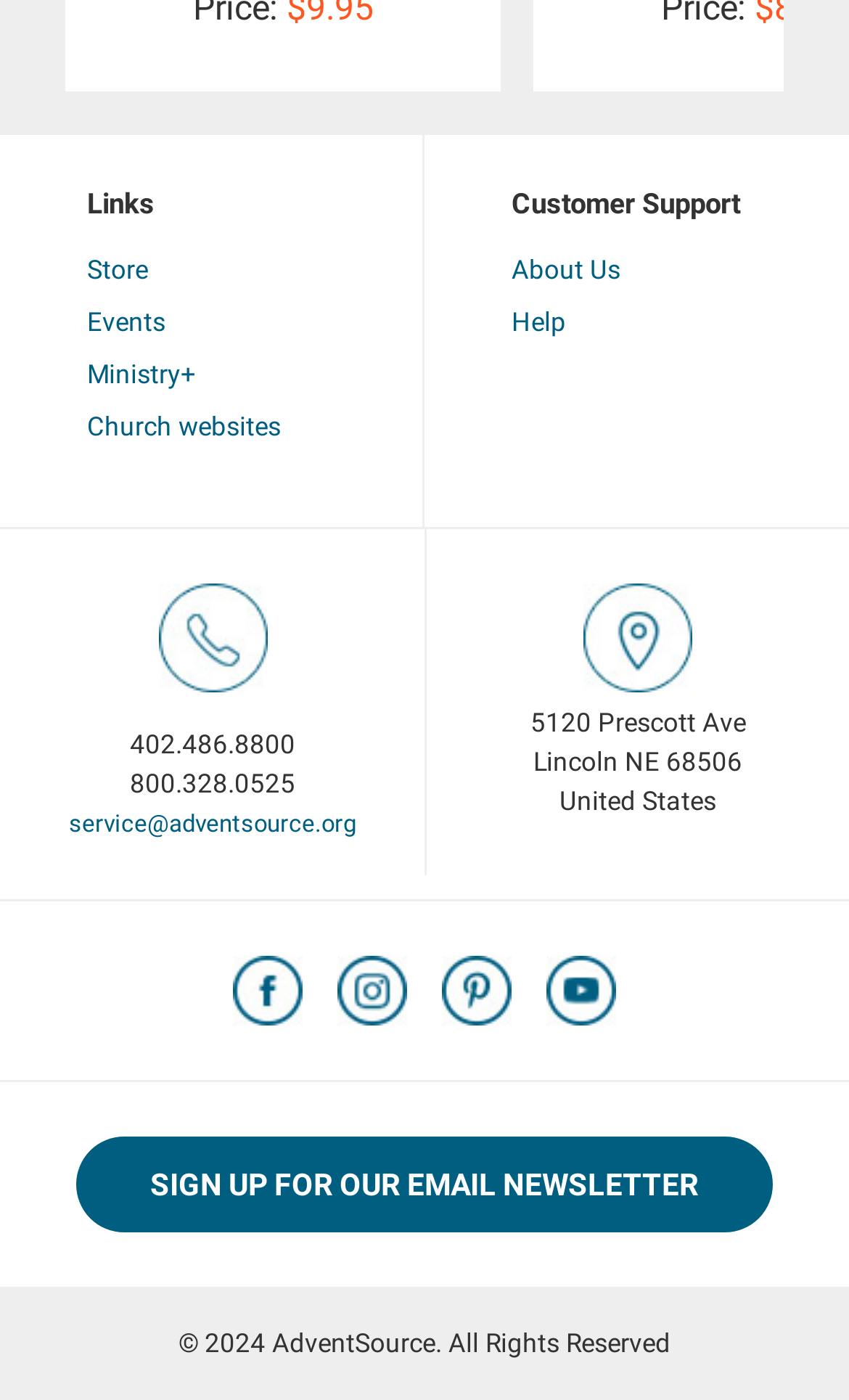Locate the bounding box coordinates of the clickable area needed to fulfill the instruction: "Follow on Facebook".

[0.274, 0.682, 0.356, 0.732]